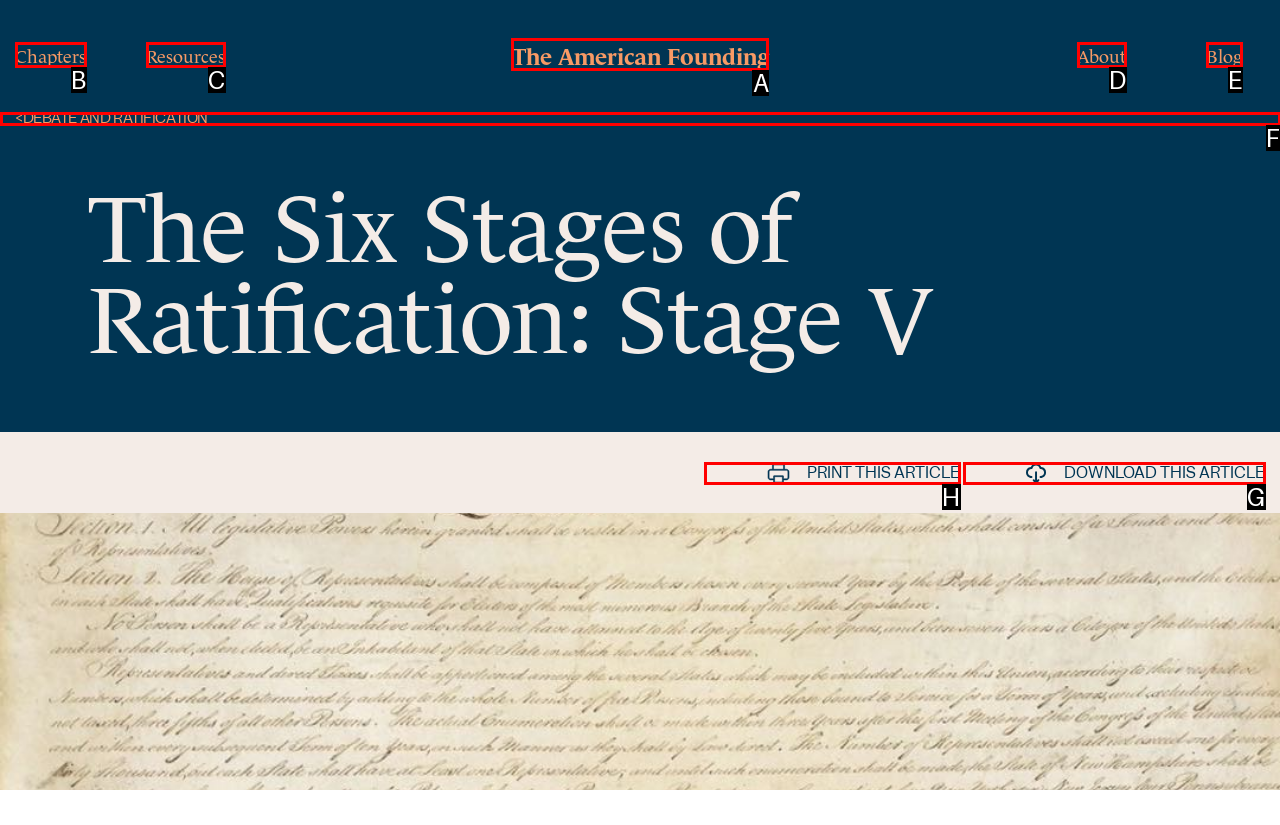Determine which HTML element should be clicked for this task: print this article
Provide the option's letter from the available choices.

H